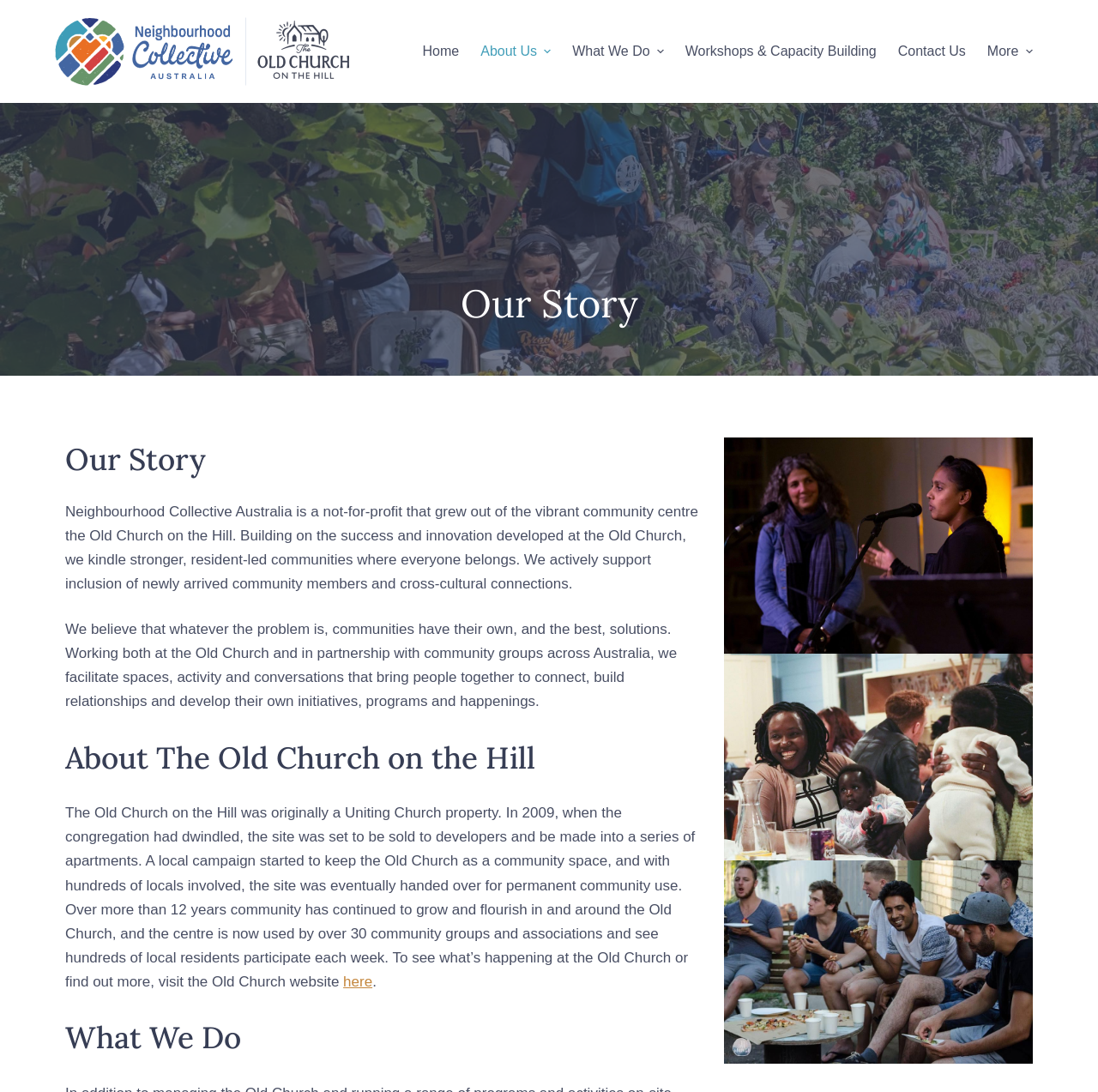Please provide a comprehensive answer to the question below using the information from the image: What is the position of the 'Contact Us' menu item?

The position of the 'Contact Us' menu item can be found by looking at the navigation menu at the top of the webpage. It is the fourth menu item from the left, after 'Home', 'About Us', and 'What We Do'.